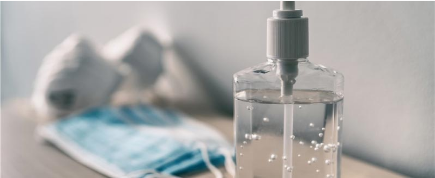Describe all elements and aspects of the image.

The image shows a clear bottle of hand sanitizer positioned prominently, suggesting a focus on hygiene and safety. The sanitizer, with its pump top, is partially filled and features visible bubbles, indicating its liquid nature. In the background, you can see a white face mask and a blue surgical mask laid flat, further emphasizing themes of health and precaution. This visual aligns with the message from Alex Moving & Storage, which underscores the importance of health and safety measures in their operations, especially during challenging times such as the COVID-19 pandemic. The company prioritizes extra precautions to ensure the well-being of both customers and staff, reflecting their commitment to quality service amid evolving circumstances.